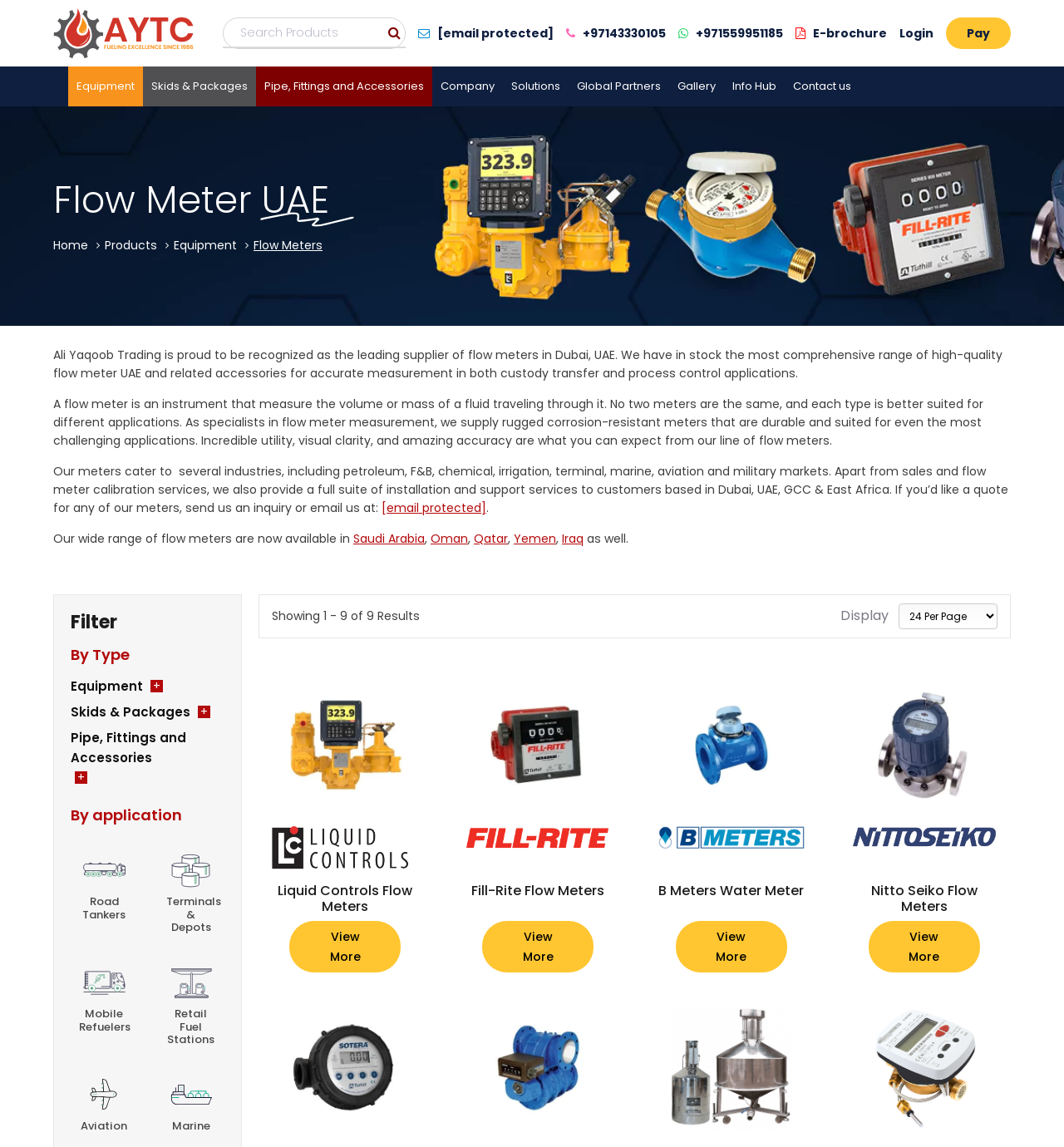Mark the bounding box of the element that matches the following description: "See all Global Partners".

[0.07, 0.578, 0.93, 0.596]